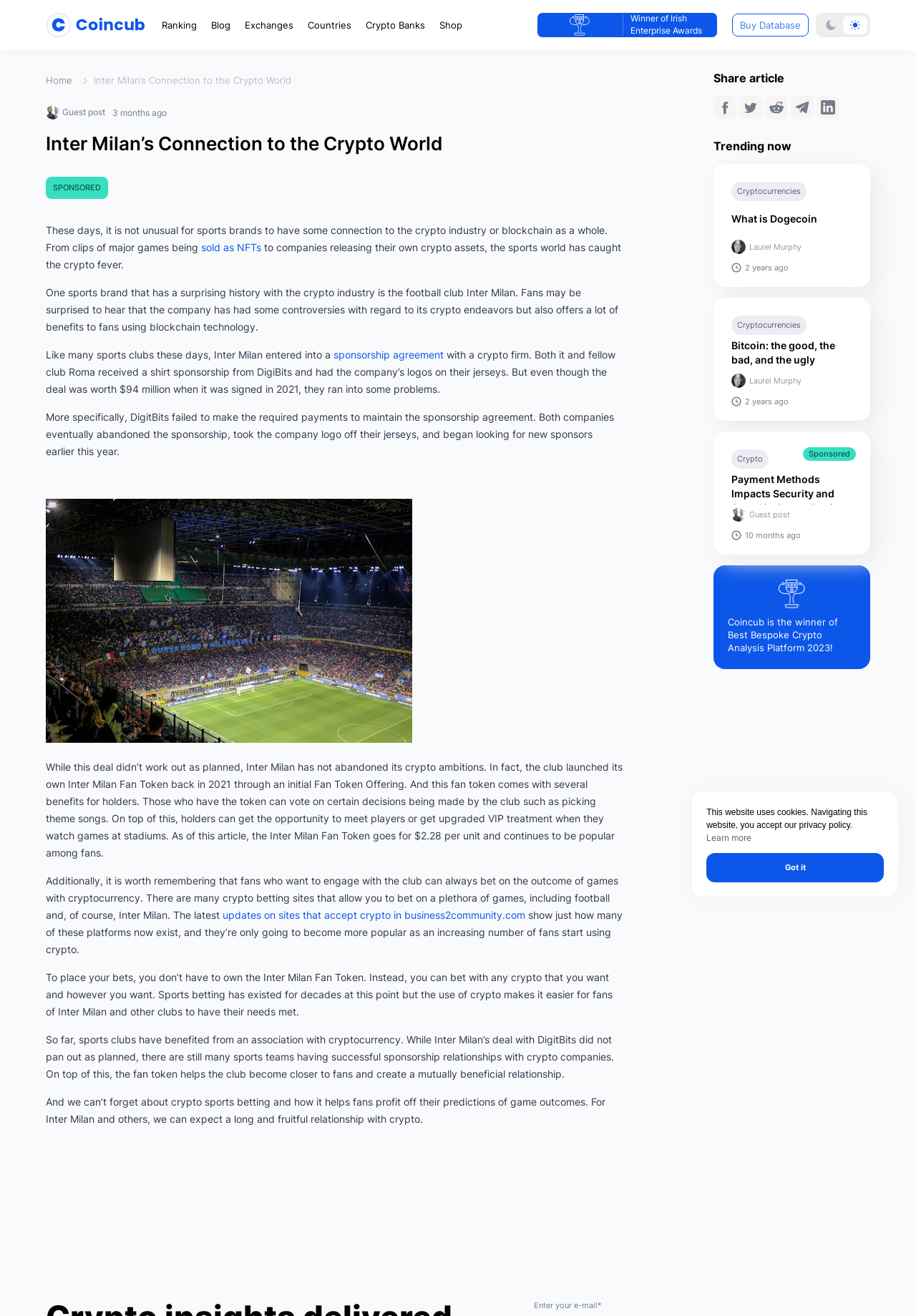Answer the following query concisely with a single word or phrase:
What is the value of the Inter Milan Fan Token?

$2.28